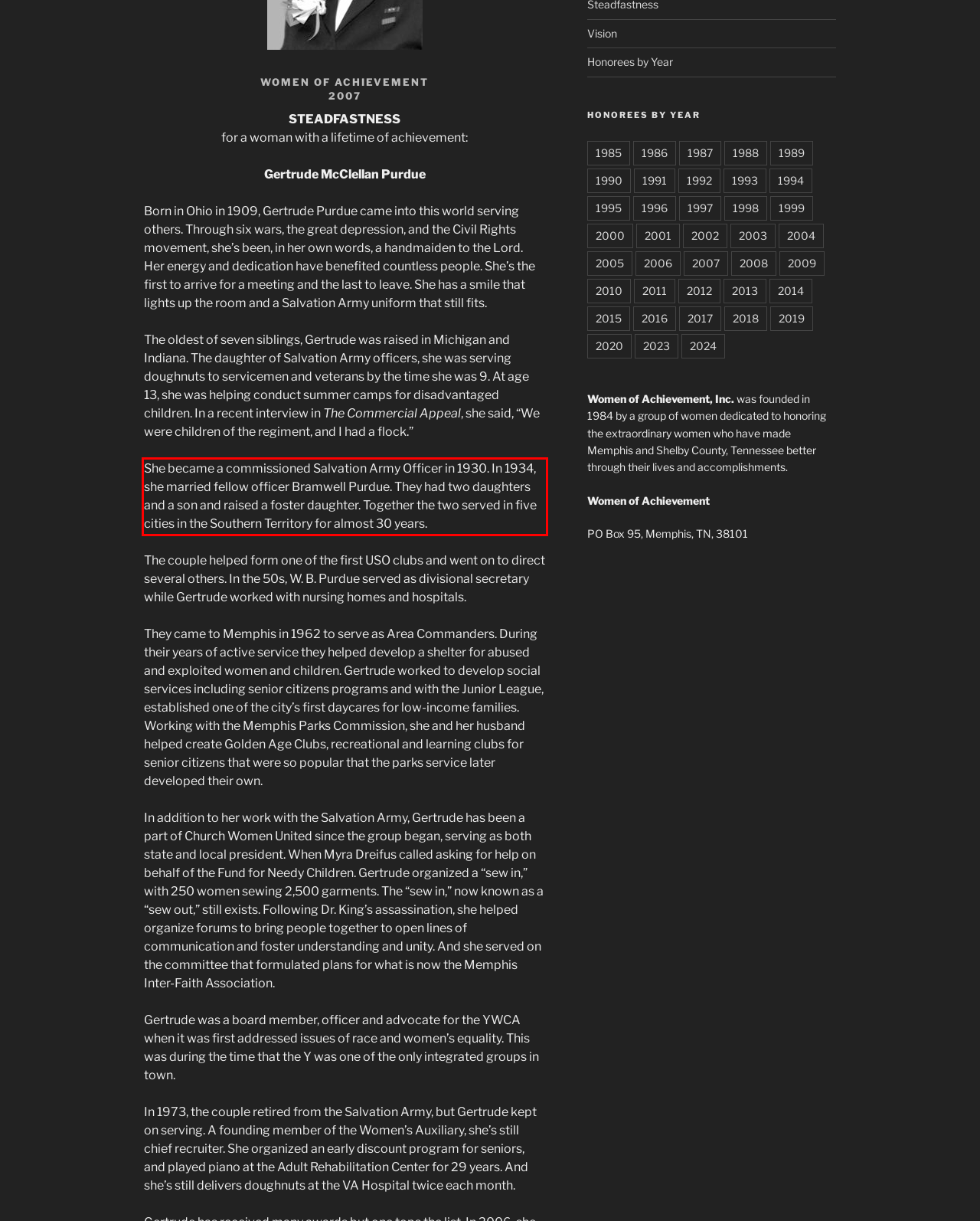In the screenshot of the webpage, find the red bounding box and perform OCR to obtain the text content restricted within this red bounding box.

She became a commissioned Salvation Army Officer in 1930. In 1934, she married fellow officer Bramwell Purdue. They had two daughters and a son and raised a foster daughter. Together the two served in five cities in the Southern Territory for almost 30 years.